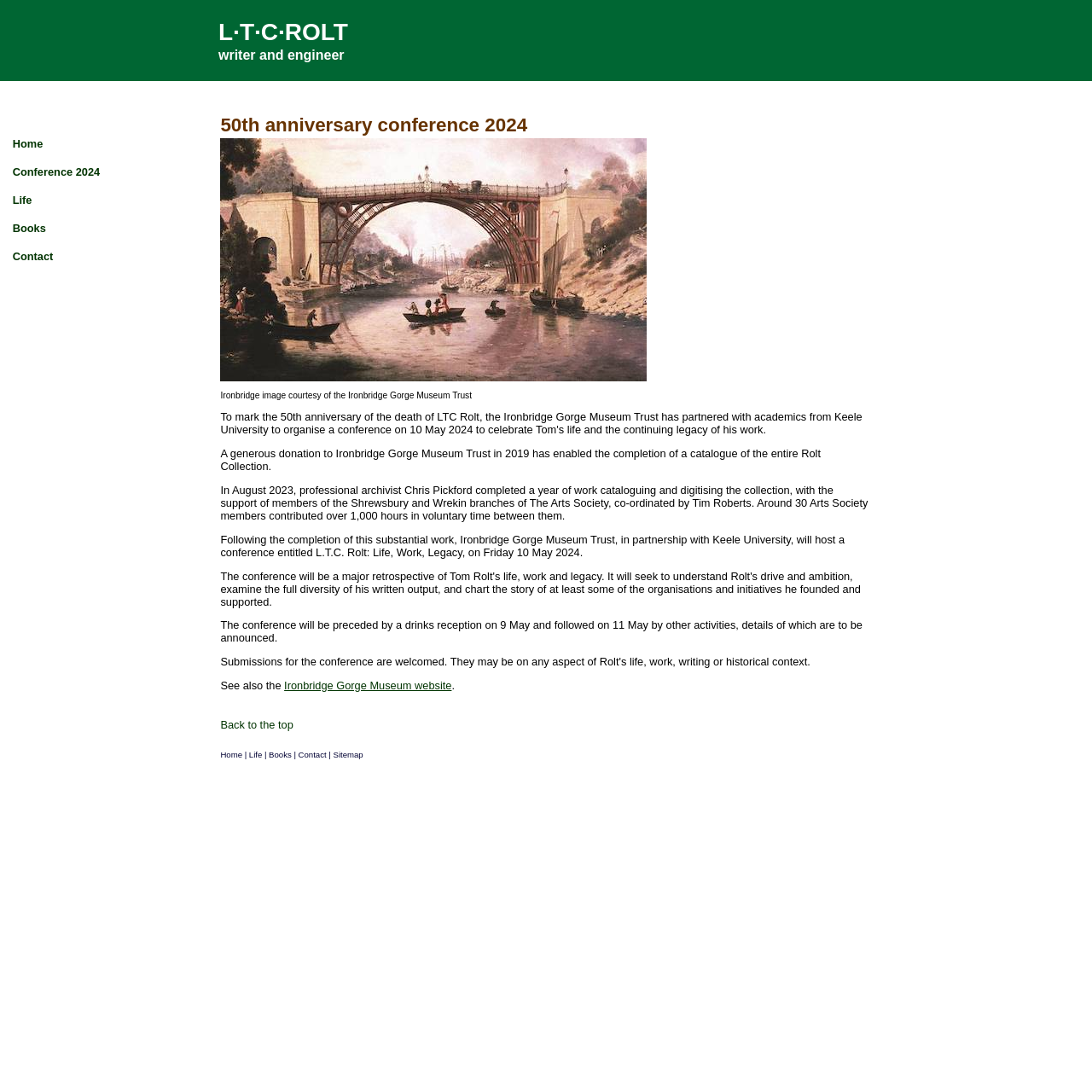Explain the webpage in detail.

The webpage is about a conference marking the 50th anniversary of the death of LTC Rolt, a writer and engineer. At the top, there is a heading with the title "L·T·C·ROLT" in a prominent position. Below this, there is a navigation menu with five links: "Home", "Conference 2024", "Life", "Books", and "Contact".

The main content of the page is divided into two sections. On the left, there is a large block of text that describes the conference, which will take place on May 10, 2024, at Ironbridge Gorge Museum Trust in partnership with Keele University. The conference aims to celebrate Tom Rolt's life and legacy, and will feature a retrospective of his work, writing, and historical context. The text also mentions a drinks reception on May 9 and other activities on May 11.

On the right, there is a smaller section with no content. At the bottom of the page, there are links to "Ironbridge Gorge Museum website", "Back to the top", and a navigation menu with links to "Home", "Life", "Books", "Contact", and "Sitemap", separated by vertical lines.